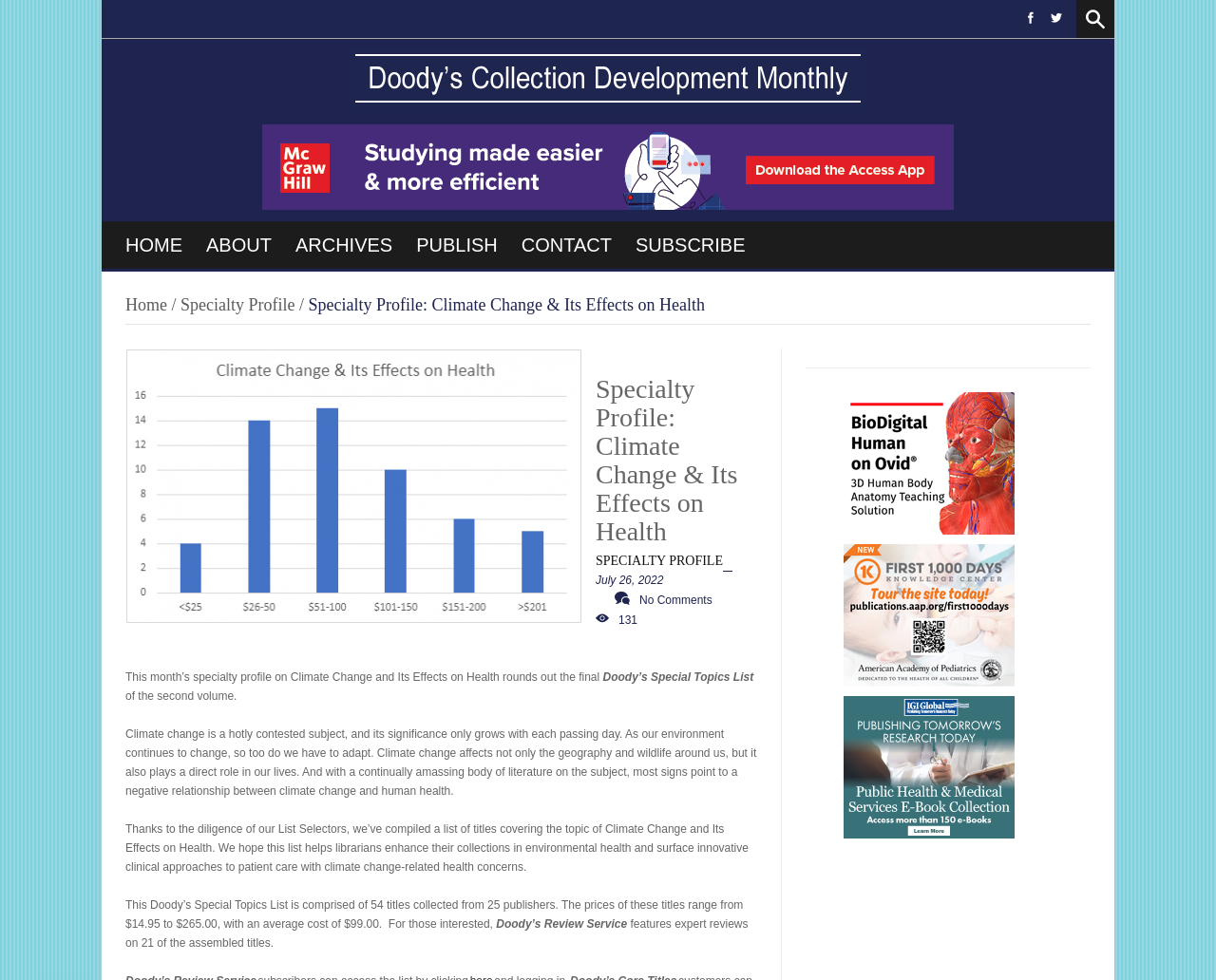Please identify the bounding box coordinates of the element's region that I should click in order to complete the following instruction: "Read the specialty profile". The bounding box coordinates consist of four float numbers between 0 and 1, i.e., [left, top, right, bottom].

[0.254, 0.301, 0.58, 0.321]